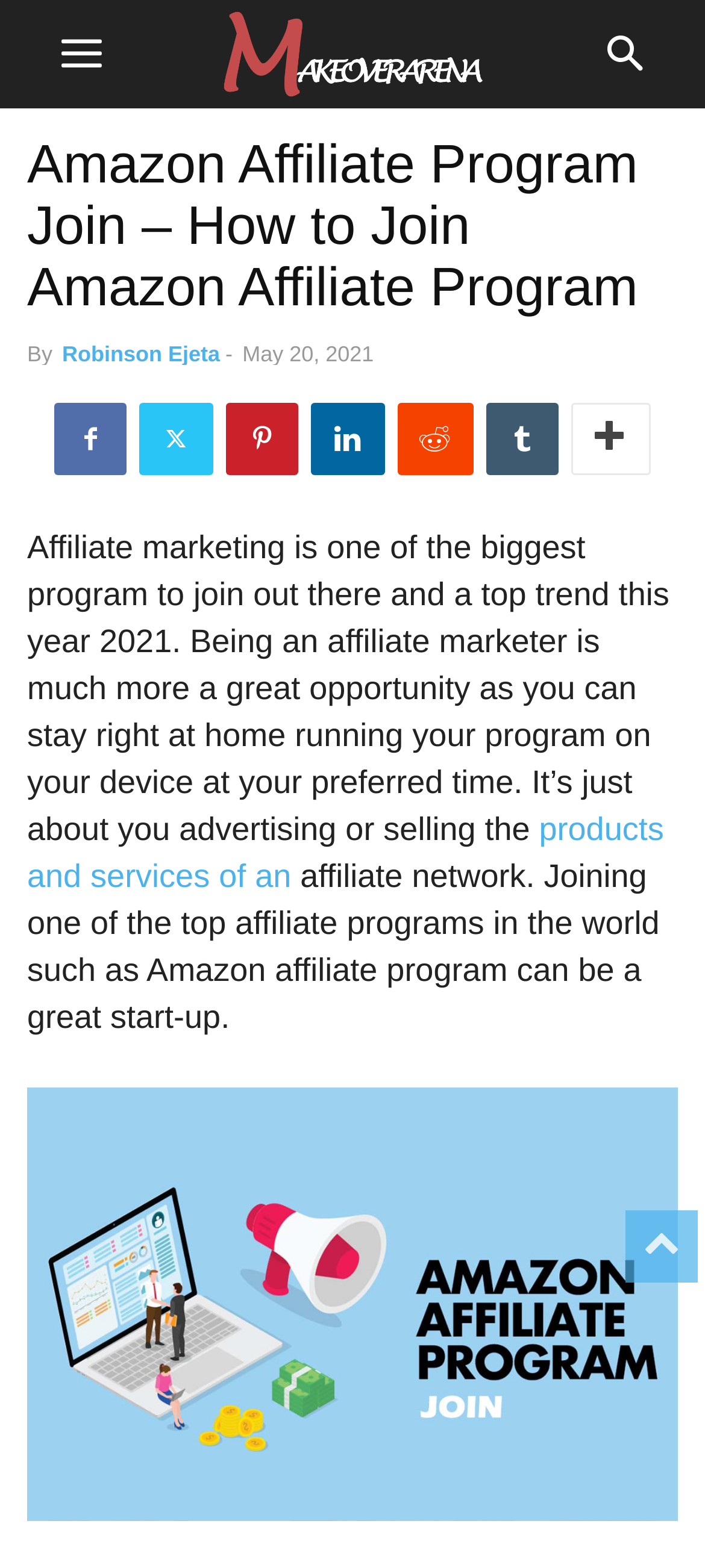Locate the bounding box coordinates of the clickable area needed to fulfill the instruction: "View the Amazon Affiliate Program image".

[0.038, 0.694, 0.962, 0.97]